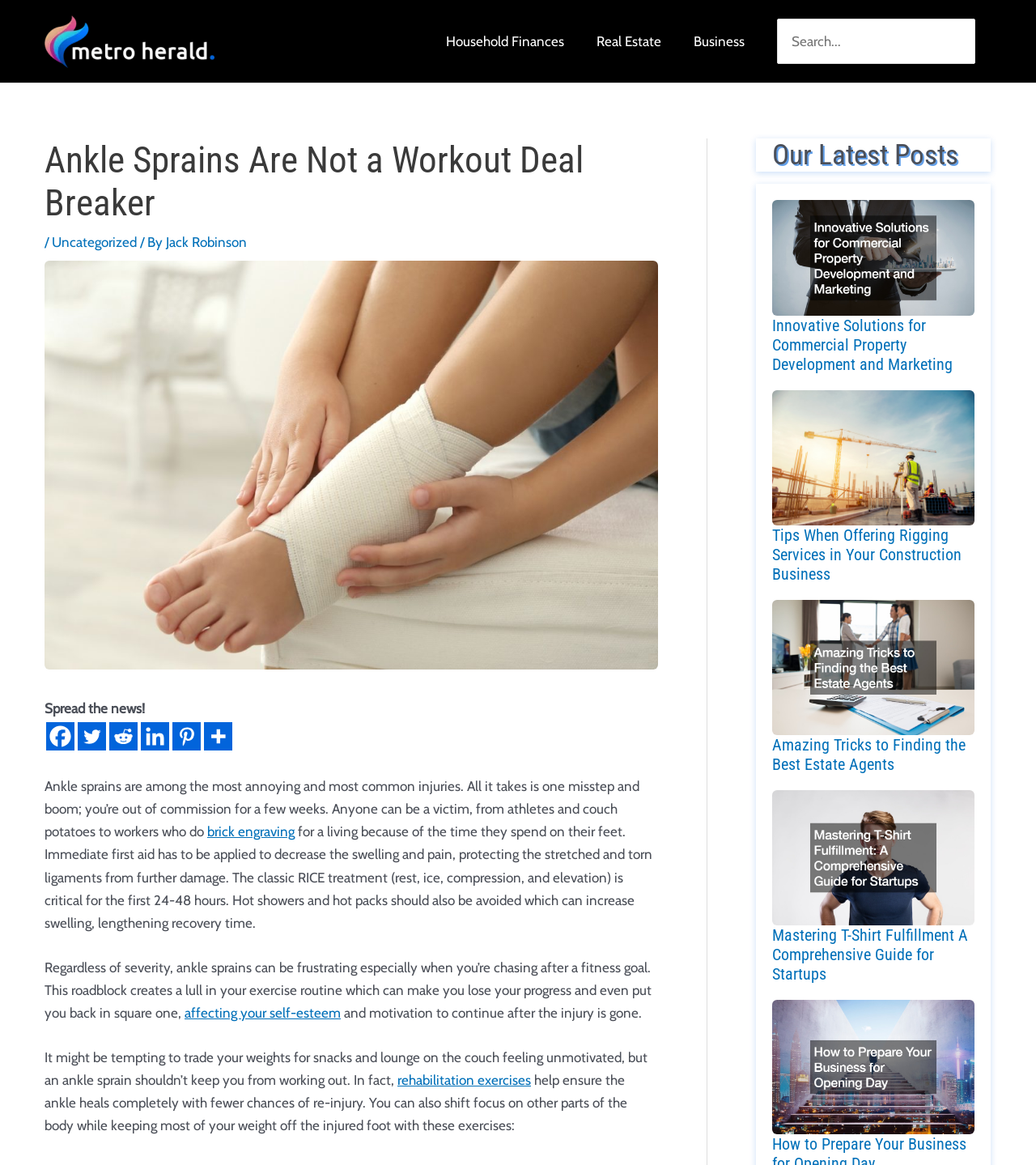Please identify the bounding box coordinates of the region to click in order to complete the task: "Click on the Facebook link". The coordinates must be four float numbers between 0 and 1, specified as [left, top, right, bottom].

[0.045, 0.62, 0.072, 0.644]